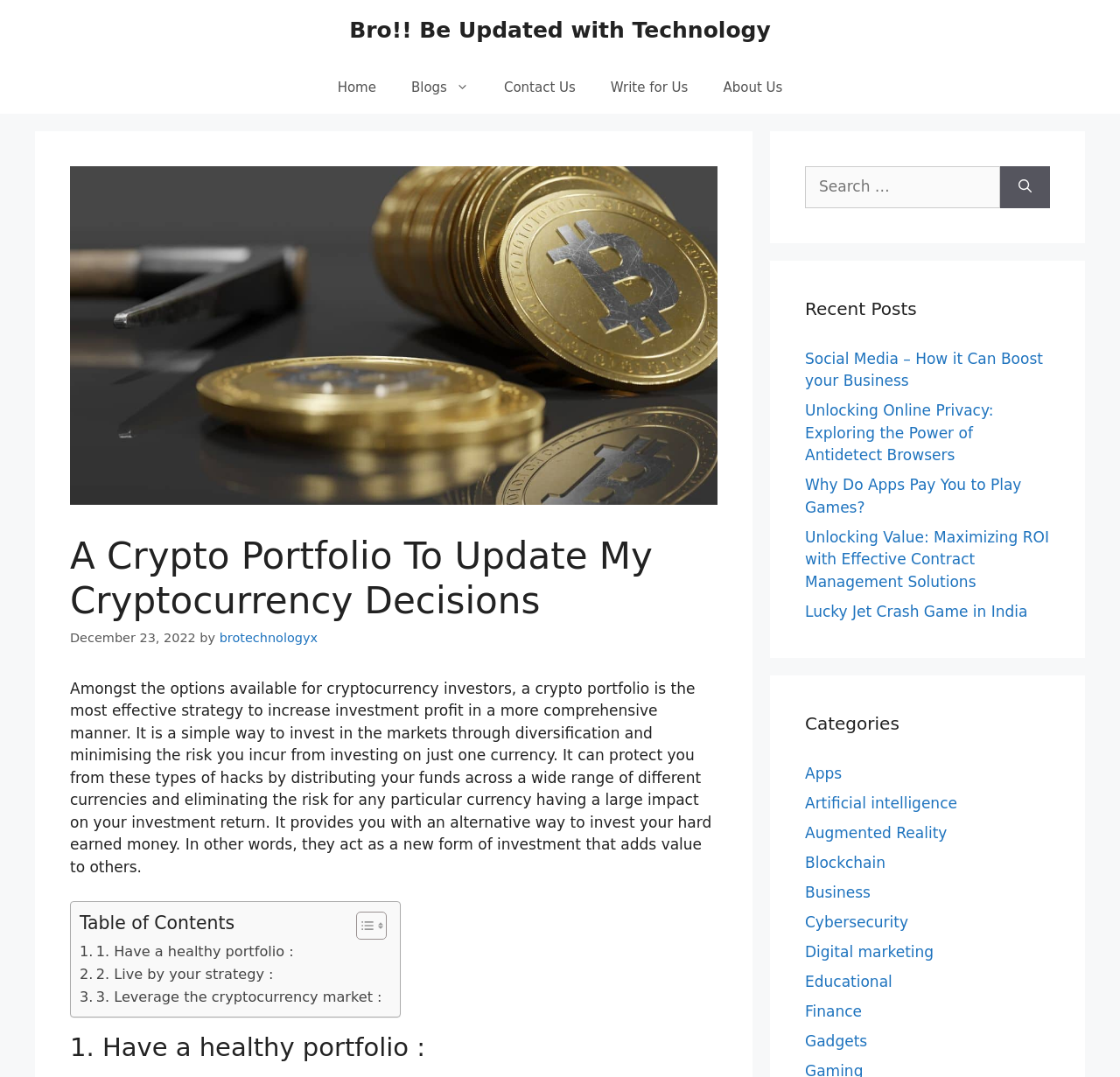Identify the bounding box coordinates for the UI element described as follows: Cybersecurity. Use the format (top-left x, top-left y, bottom-right x, bottom-right y) and ensure all values are floating point numbers between 0 and 1.

[0.719, 0.848, 0.811, 0.864]